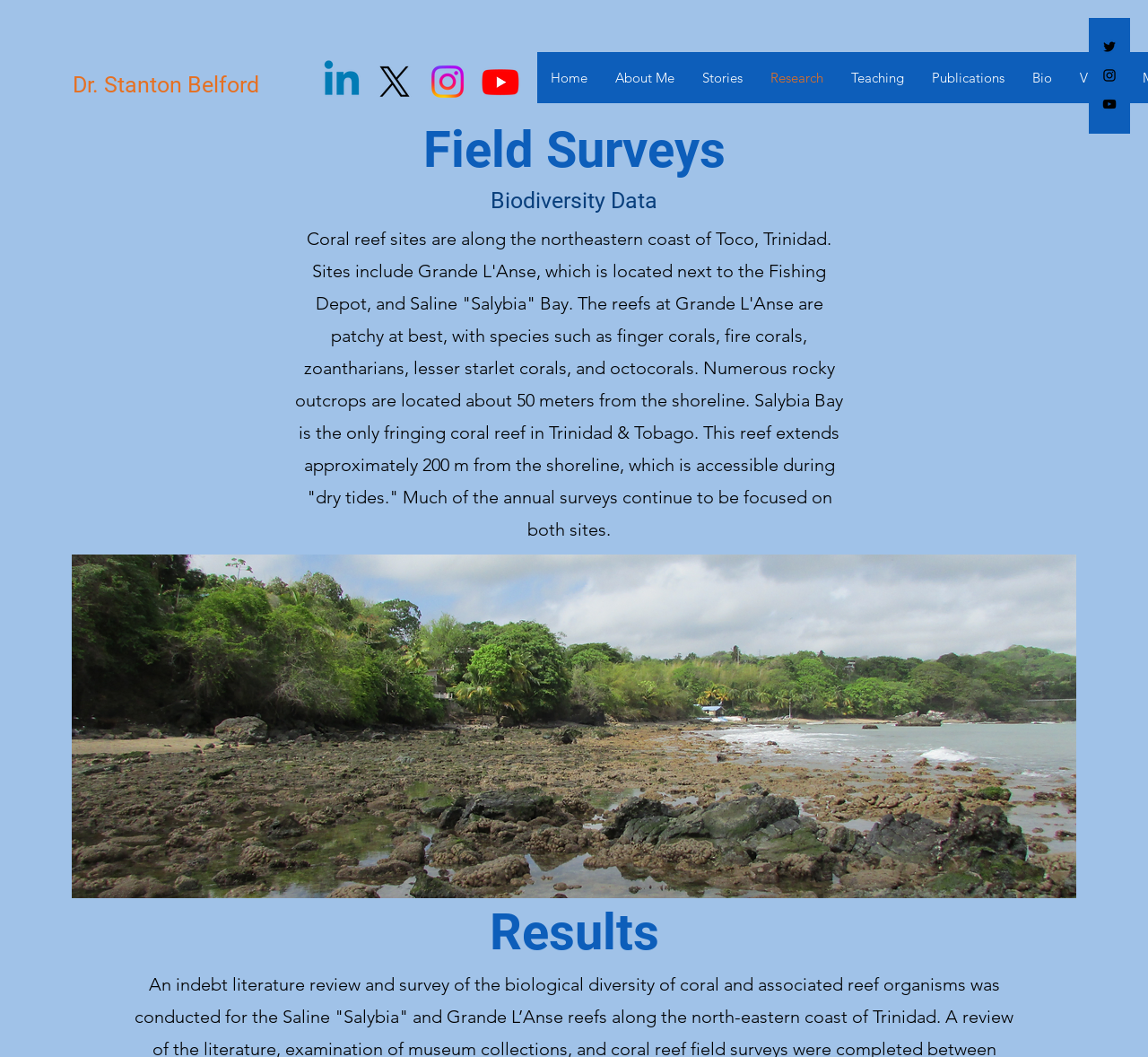Please identify the bounding box coordinates of the element I should click to complete this instruction: 'Explore the Research page'. The coordinates should be given as four float numbers between 0 and 1, like this: [left, top, right, bottom].

[0.659, 0.049, 0.729, 0.098]